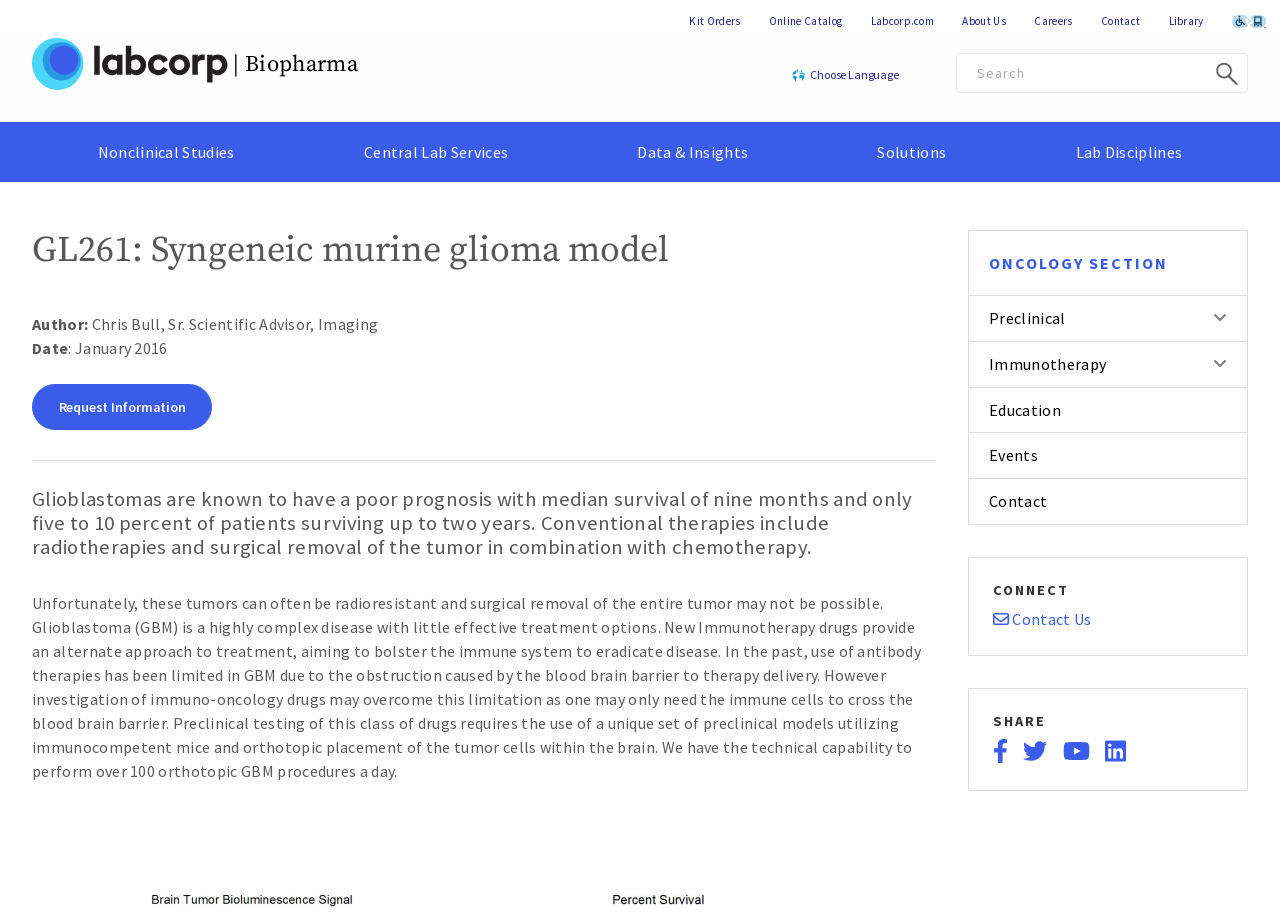Please determine the bounding box coordinates of the element's region to click in order to carry out the following instruction: "Click on Kit Orders". The coordinates should be four float numbers between 0 and 1, i.e., [left, top, right, bottom].

[0.528, 0.005, 0.589, 0.036]